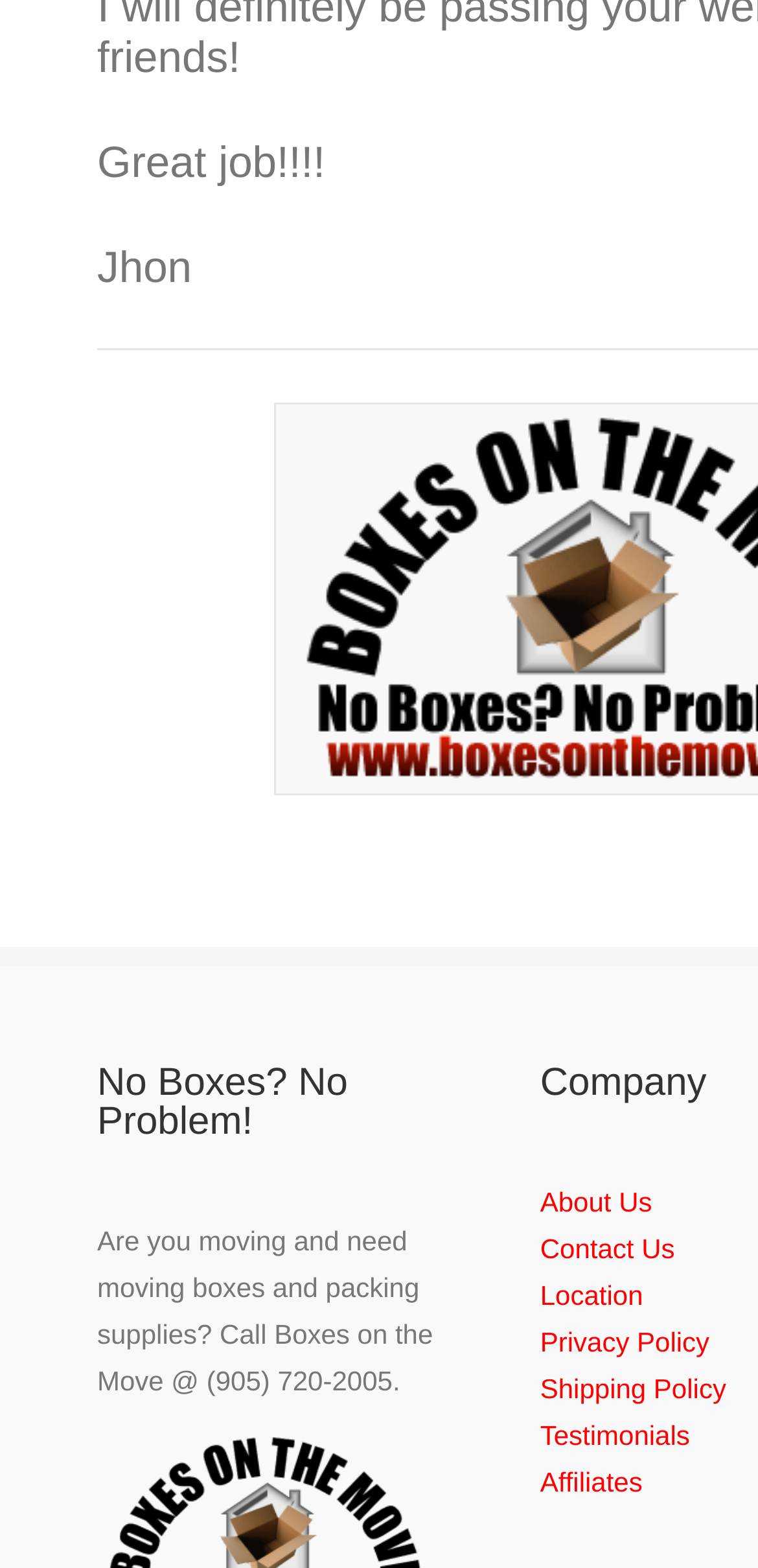Using the format (top-left x, top-left y, bottom-right x, bottom-right y), provide the bounding box coordinates for the described UI element. All values should be floating point numbers between 0 and 1: About Us

[0.713, 0.756, 0.86, 0.776]